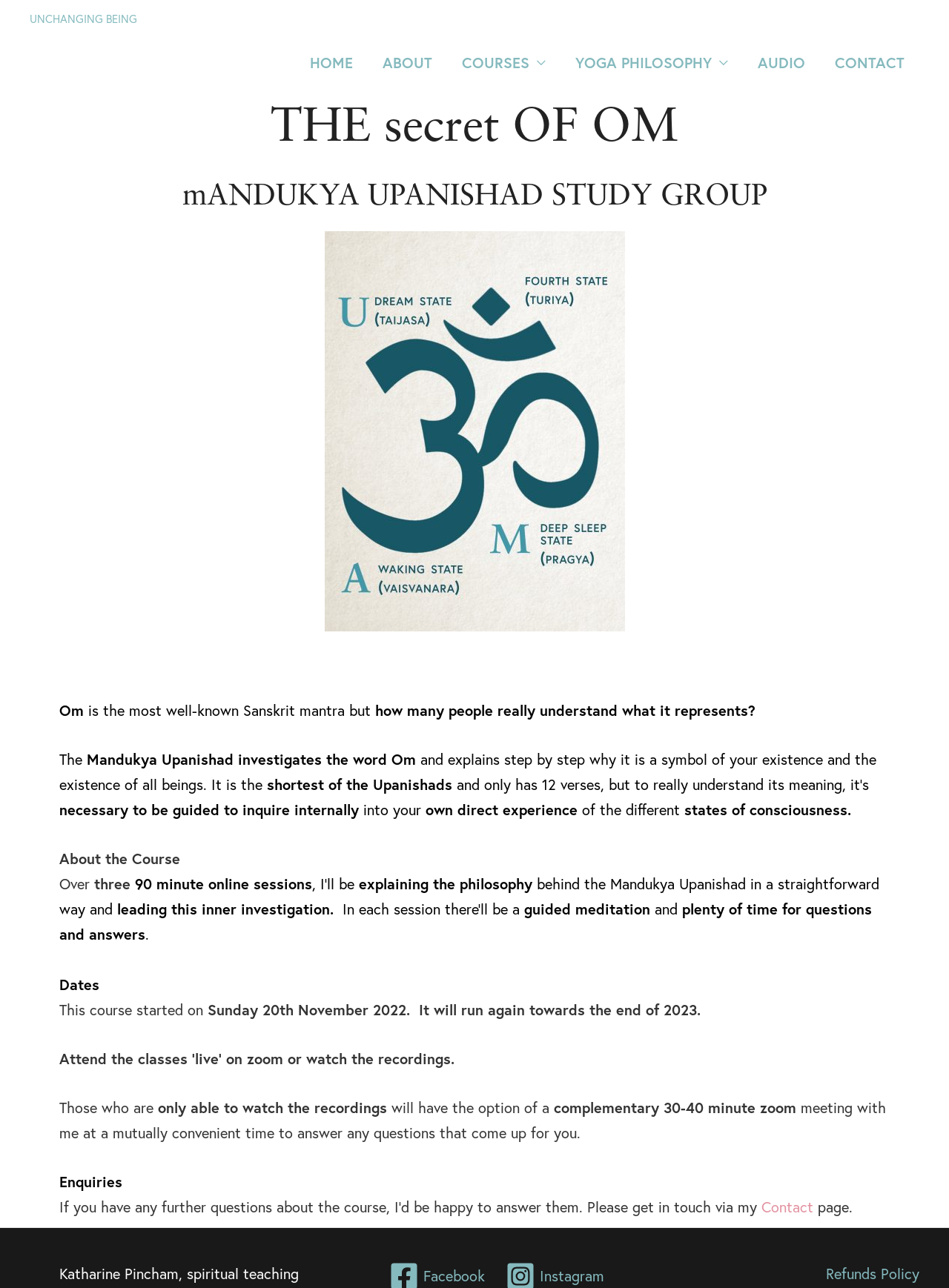Could you locate the bounding box coordinates for the section that should be clicked to accomplish this task: "Click the 'Refunds Policy' link".

[0.87, 0.979, 0.969, 0.999]